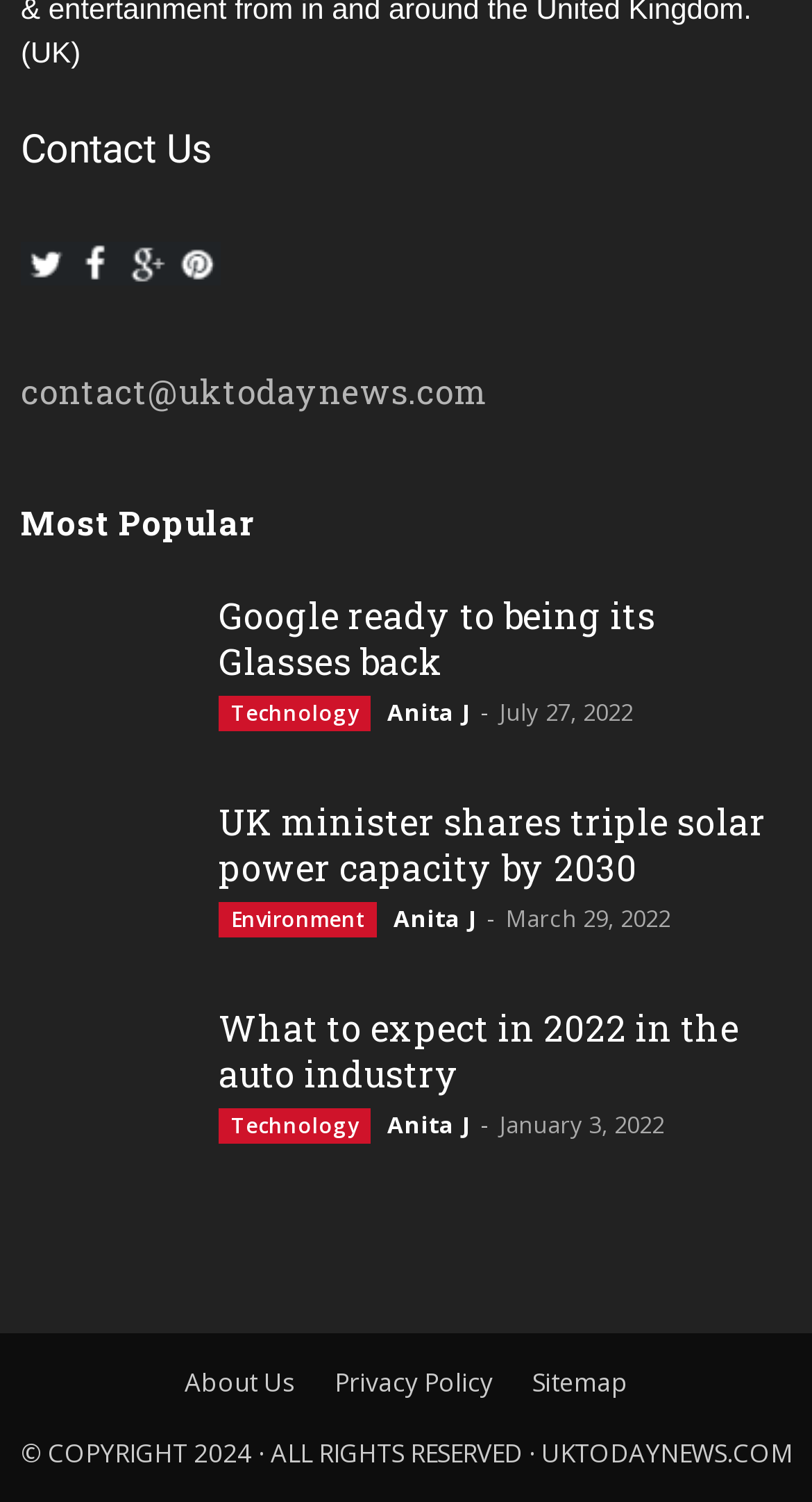Who is the author of the article 'UK minister shares triple solar power capacity by 2030'?
Carefully examine the image and provide a detailed answer to the question.

I found the author's name 'Anita J' next to the article 'UK minister shares triple solar power capacity by 2030' in the 'Most Popular' section.